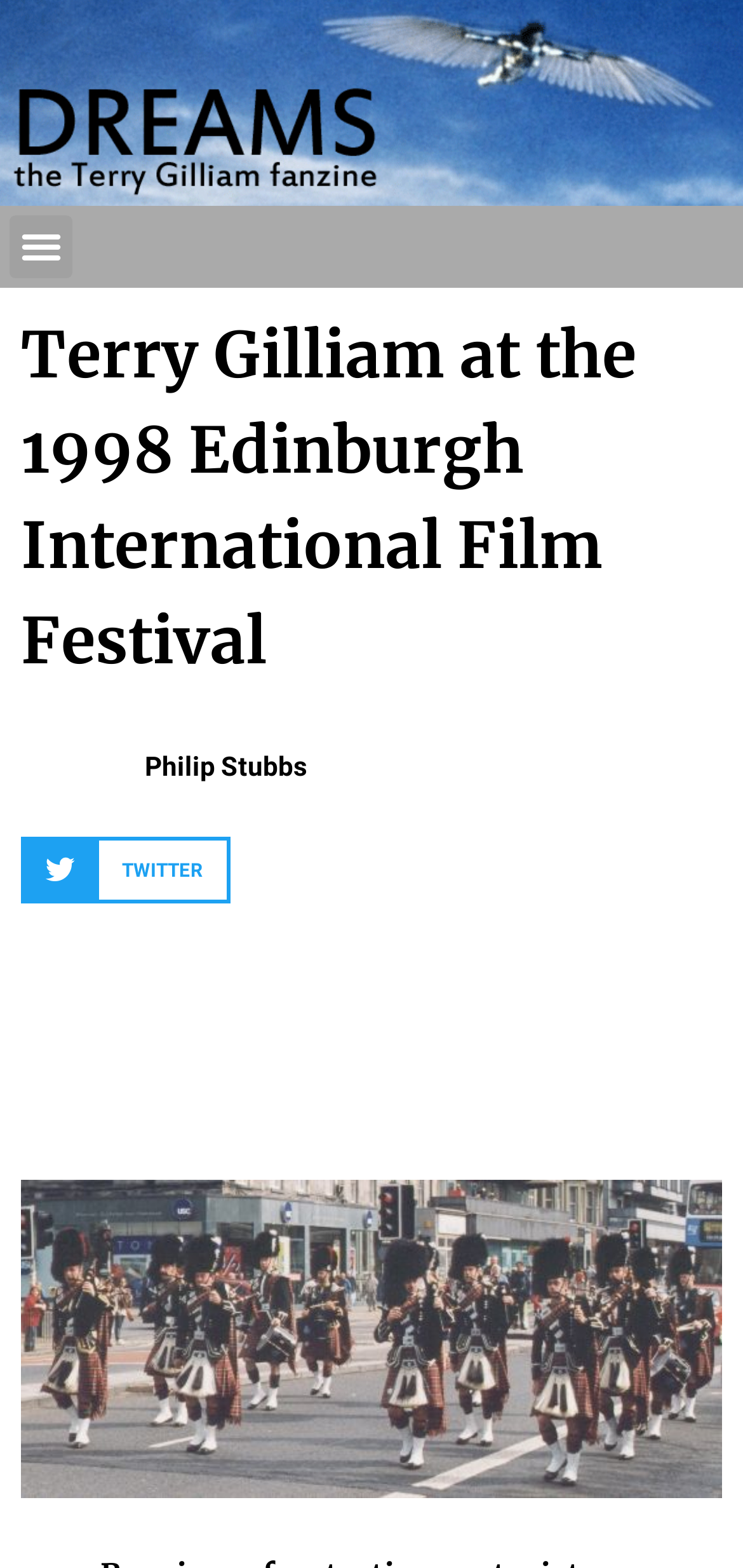Answer the question with a brief word or phrase:
Is the menu toggle button expanded?

No